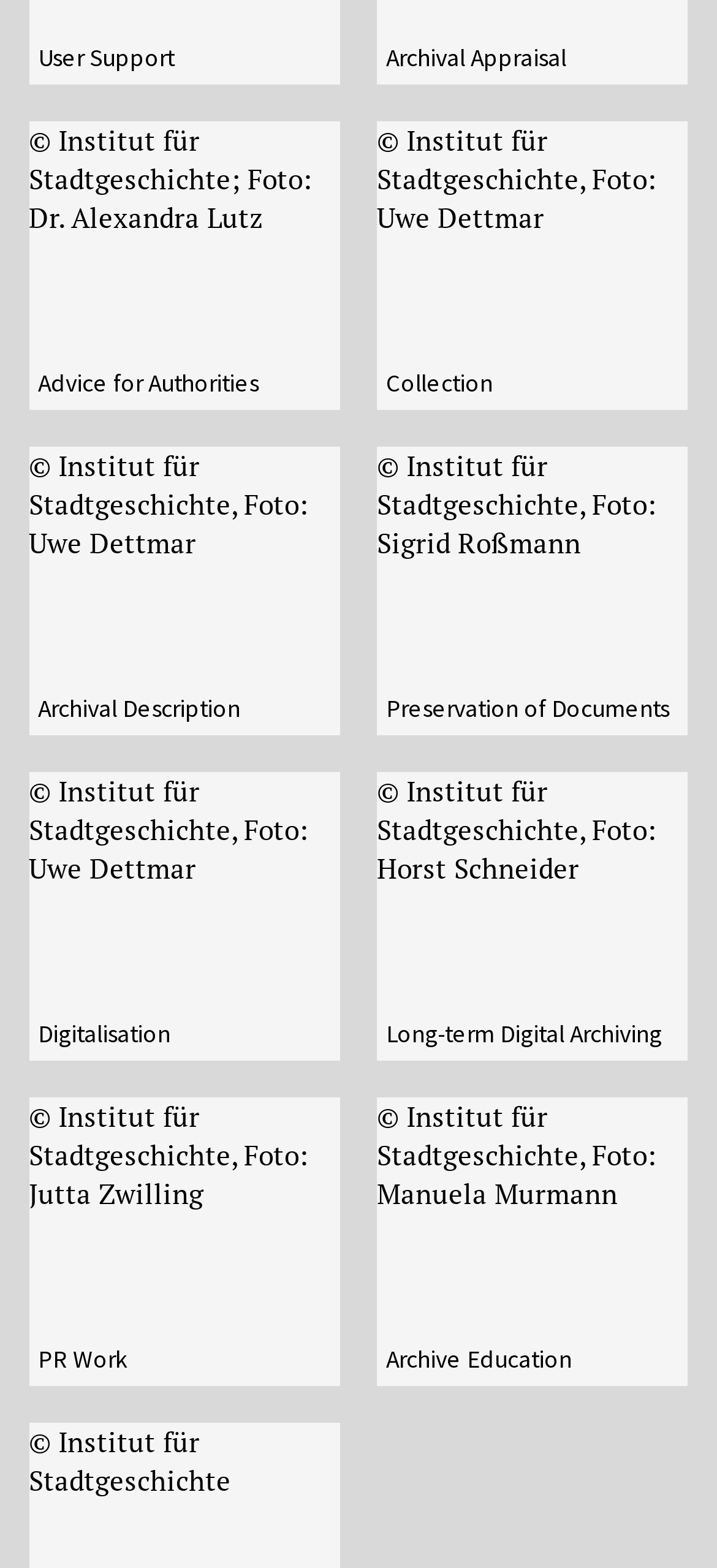Provide a brief response in the form of a single word or phrase:
How many links are related to archival activities?

3